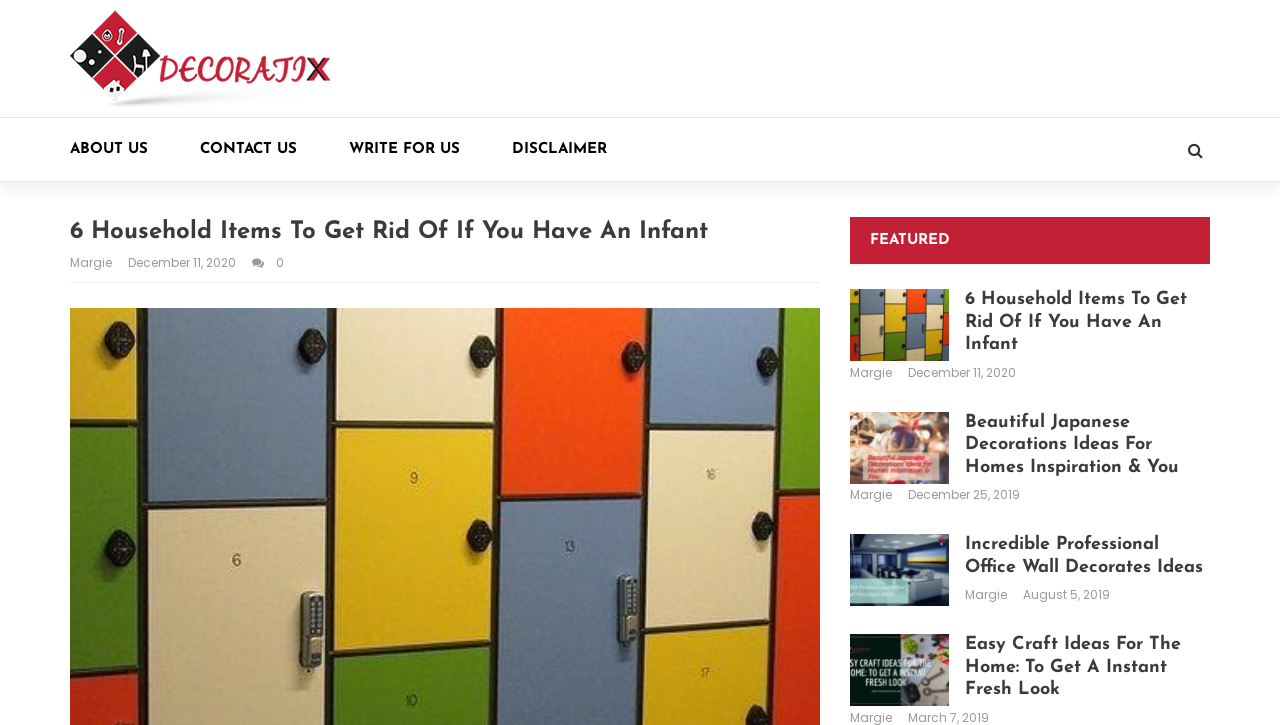Provide the bounding box coordinates of the HTML element this sentence describes: "alt="decoratix-logo"".

[0.055, 0.014, 0.261, 0.148]